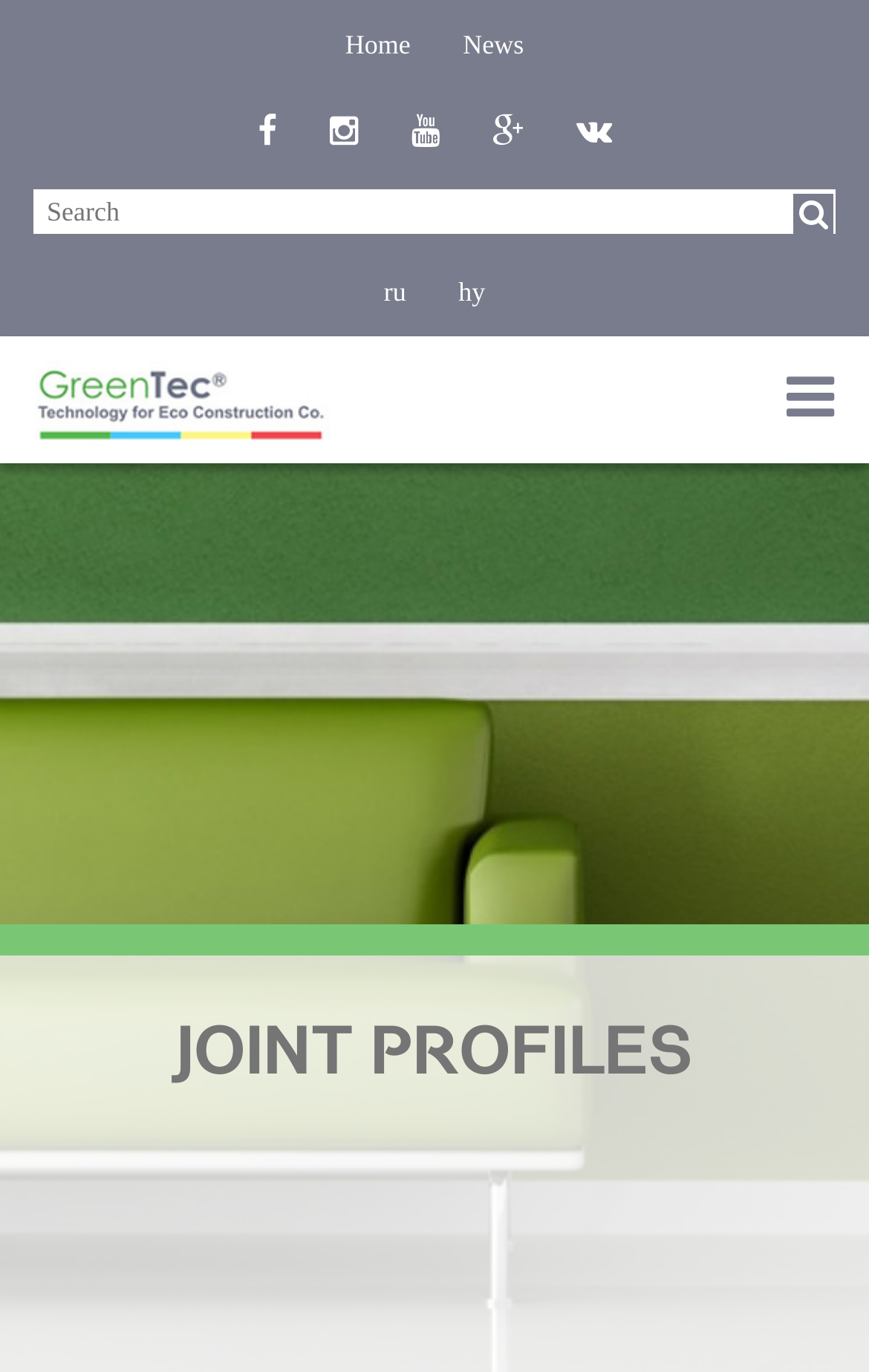What language options are available?
Refer to the image and give a detailed response to the question.

There are two language options available on the webpage, represented by links 'ru' and 'hy', which likely correspond to Russian and Armenian languages respectively.